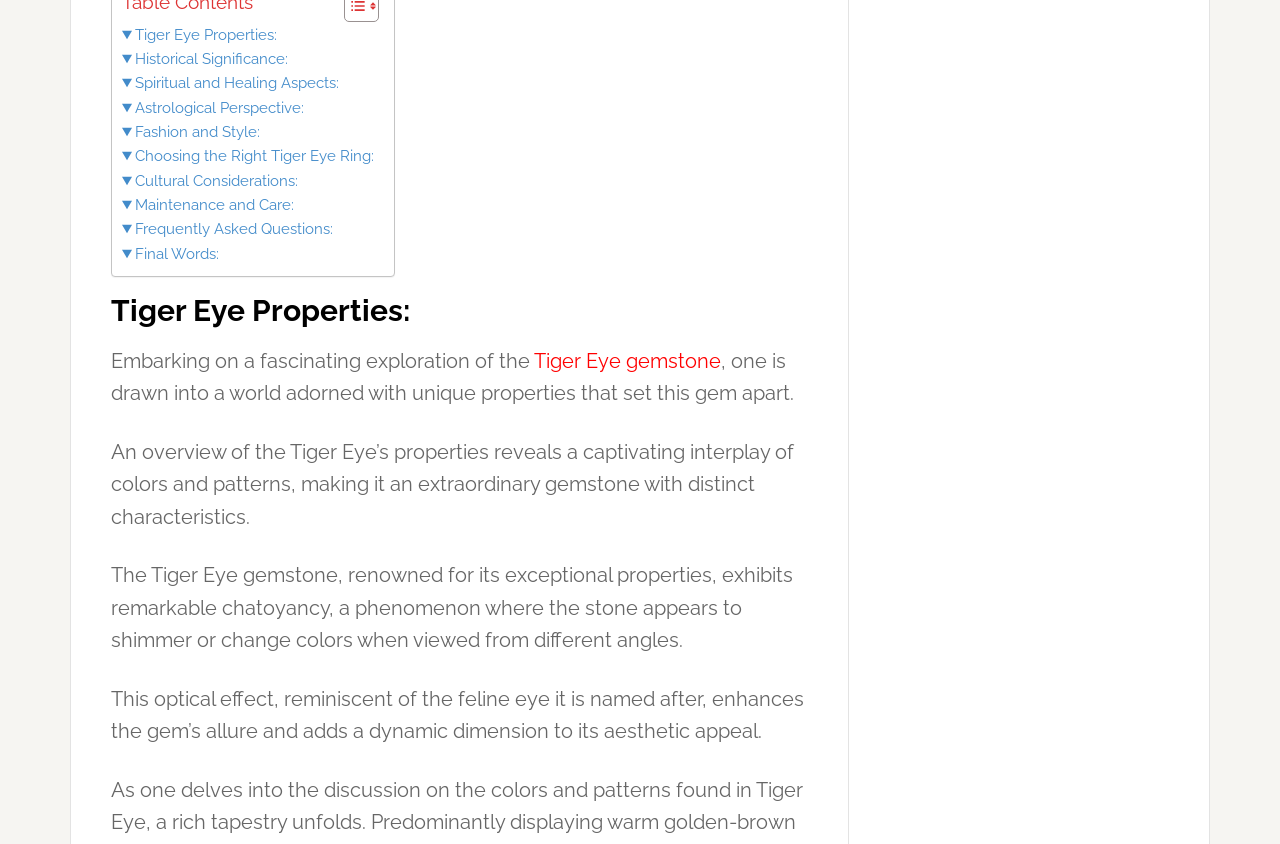Find the bounding box coordinates for the area that must be clicked to perform this action: "Learn about Spiritual and Healing Aspects:".

[0.095, 0.085, 0.265, 0.113]